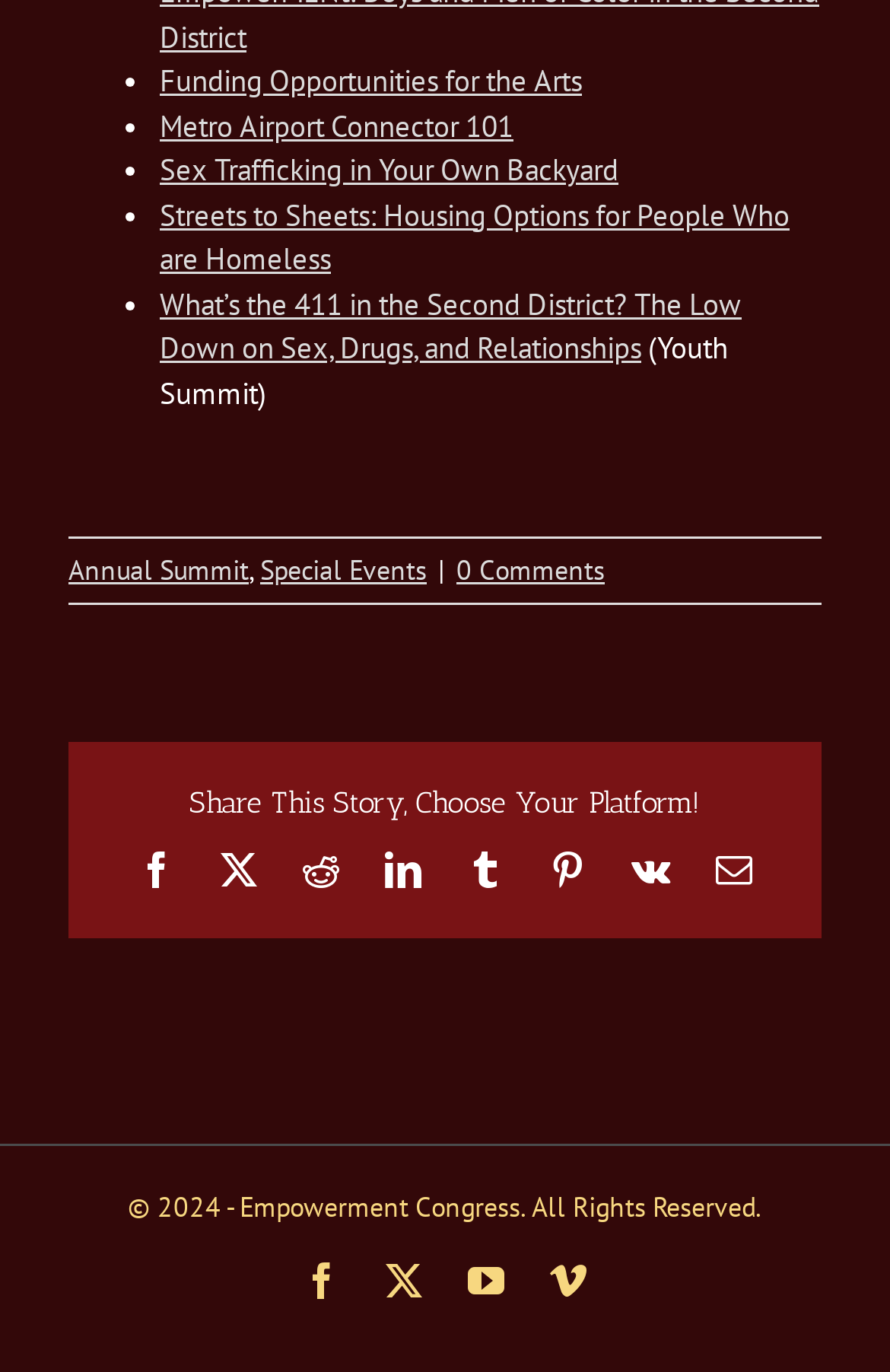Please determine the bounding box coordinates of the element to click on in order to accomplish the following task: "Click on 'Annual Summit'". Ensure the coordinates are four float numbers ranging from 0 to 1, i.e., [left, top, right, bottom].

[0.077, 0.402, 0.279, 0.427]